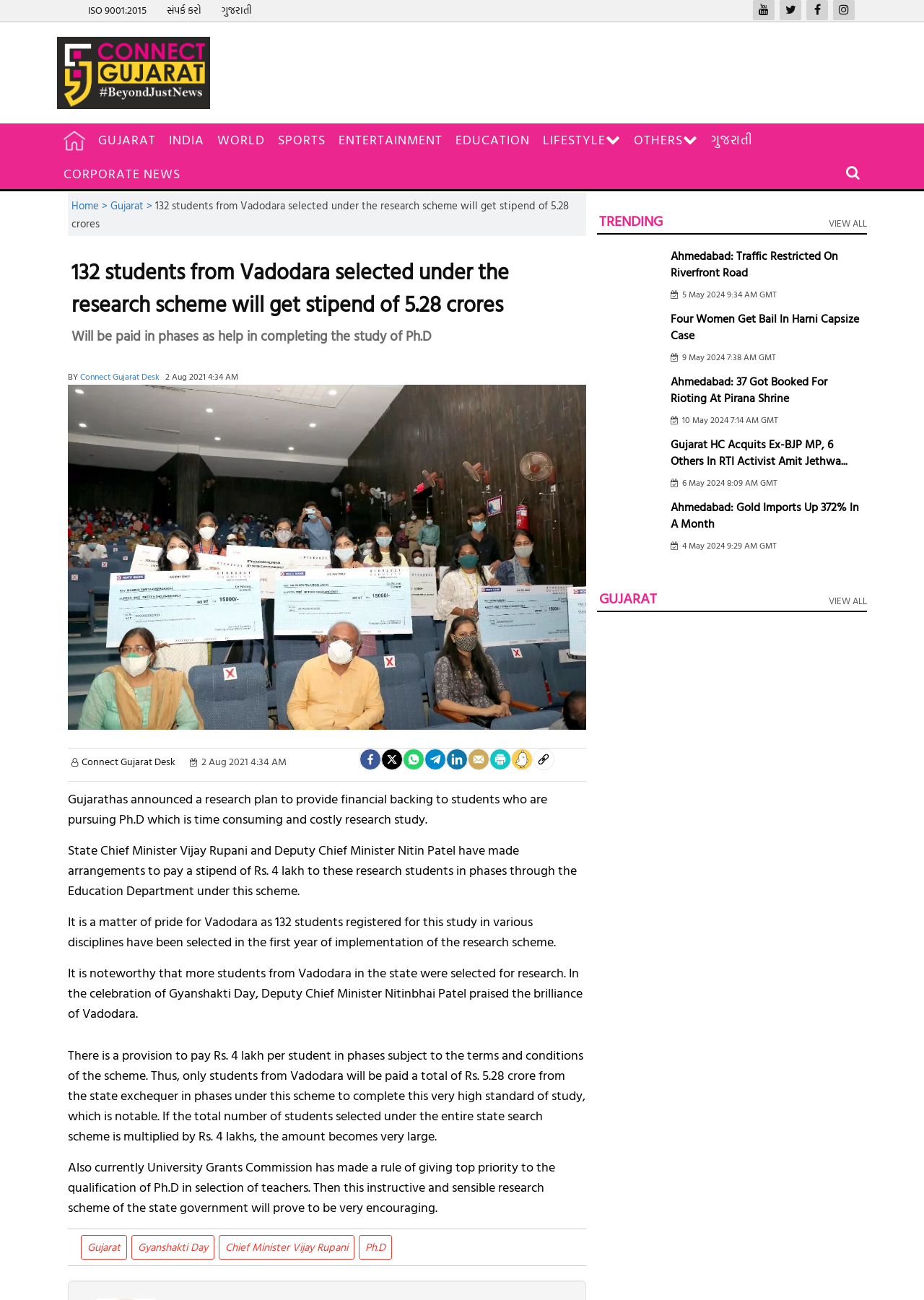Specify the bounding box coordinates of the area to click in order to execute this command: 'go to Gujarat page'. The coordinates should consist of four float numbers ranging from 0 to 1, and should be formatted as [left, top, right, bottom].

[0.099, 0.095, 0.176, 0.119]